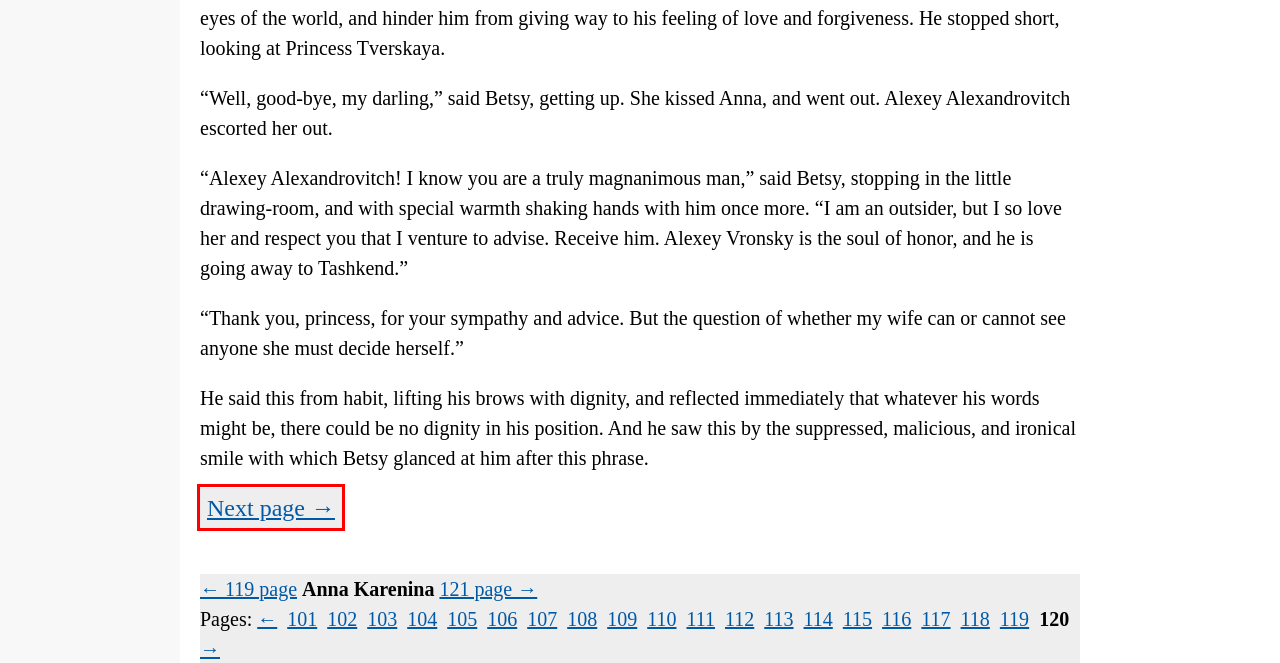Review the screenshot of a webpage that includes a red bounding box. Choose the webpage description that best matches the new webpage displayed after clicking the element within the bounding box. Here are the candidates:
A. Anna Karenina. PART FOUR. Chapter 11. Leo Tolstoy. Read online
B. Anna Karenina. PART FOUR. Chapter 18. Leo Tolstoy. Read online
C. Anna Karenina. PART FOUR. Chapter 6. Leo Tolstoy. Read online
D. Anna Karenina. PART FOUR. Chapter 8. Leo Tolstoy. Read online
E. Anna Karenina. PART FOUR. Chapter 16. Leo Tolstoy. Read online
F. Anna Karenina. PART FOUR. Chapter 2. Leo Tolstoy. Read online
G. Anna Karenina. PART FOUR. Chapter 17. Leo Tolstoy. Read online
H. Anna Karenina. PART FOUR. Chapter 20. Leo Tolstoy. Read online

H